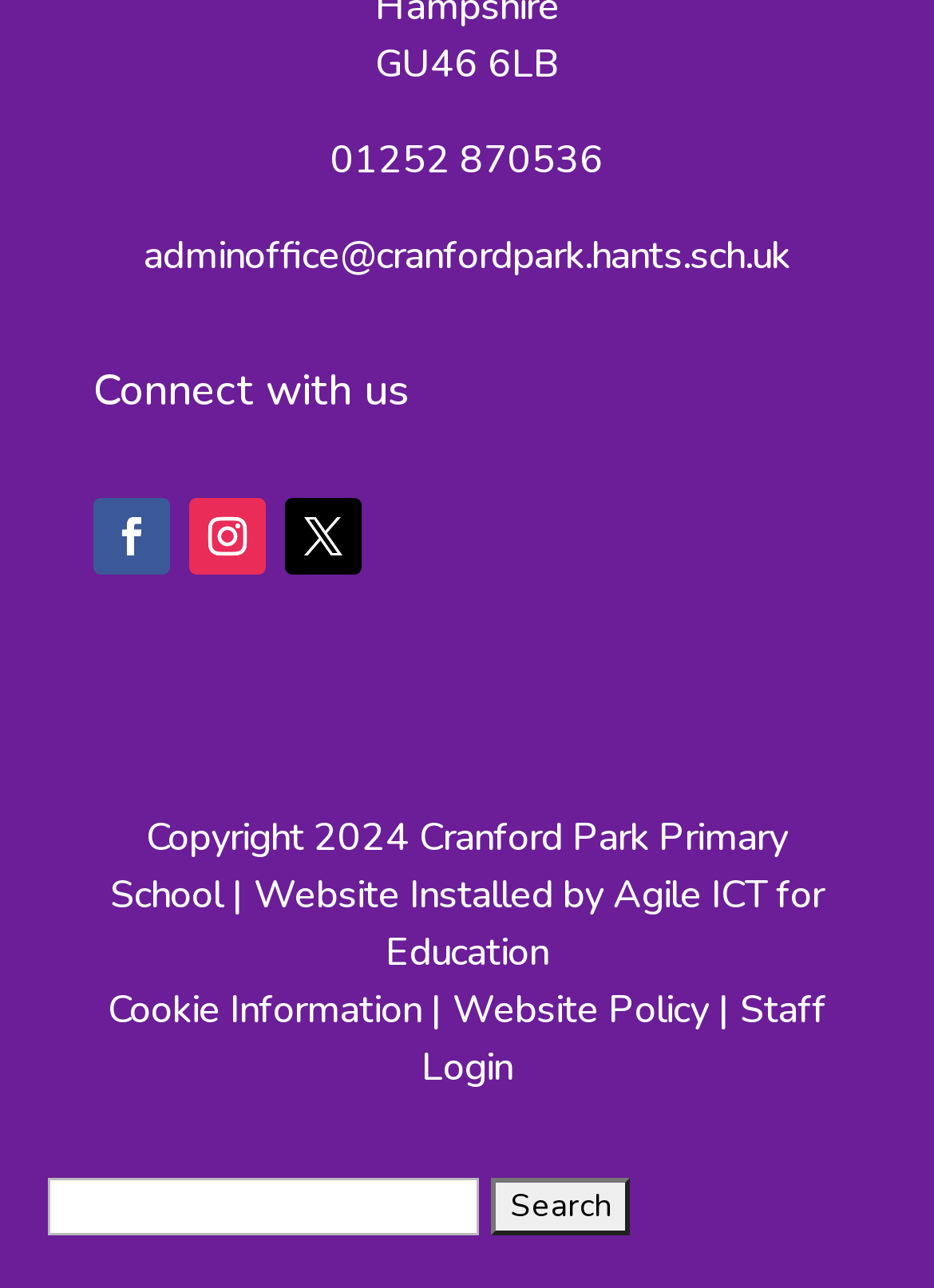Using the information from the screenshot, answer the following question thoroughly:
How many social media links are there?

There are three social media links at the top of the webpage, represented by the icons '', '', and ''.